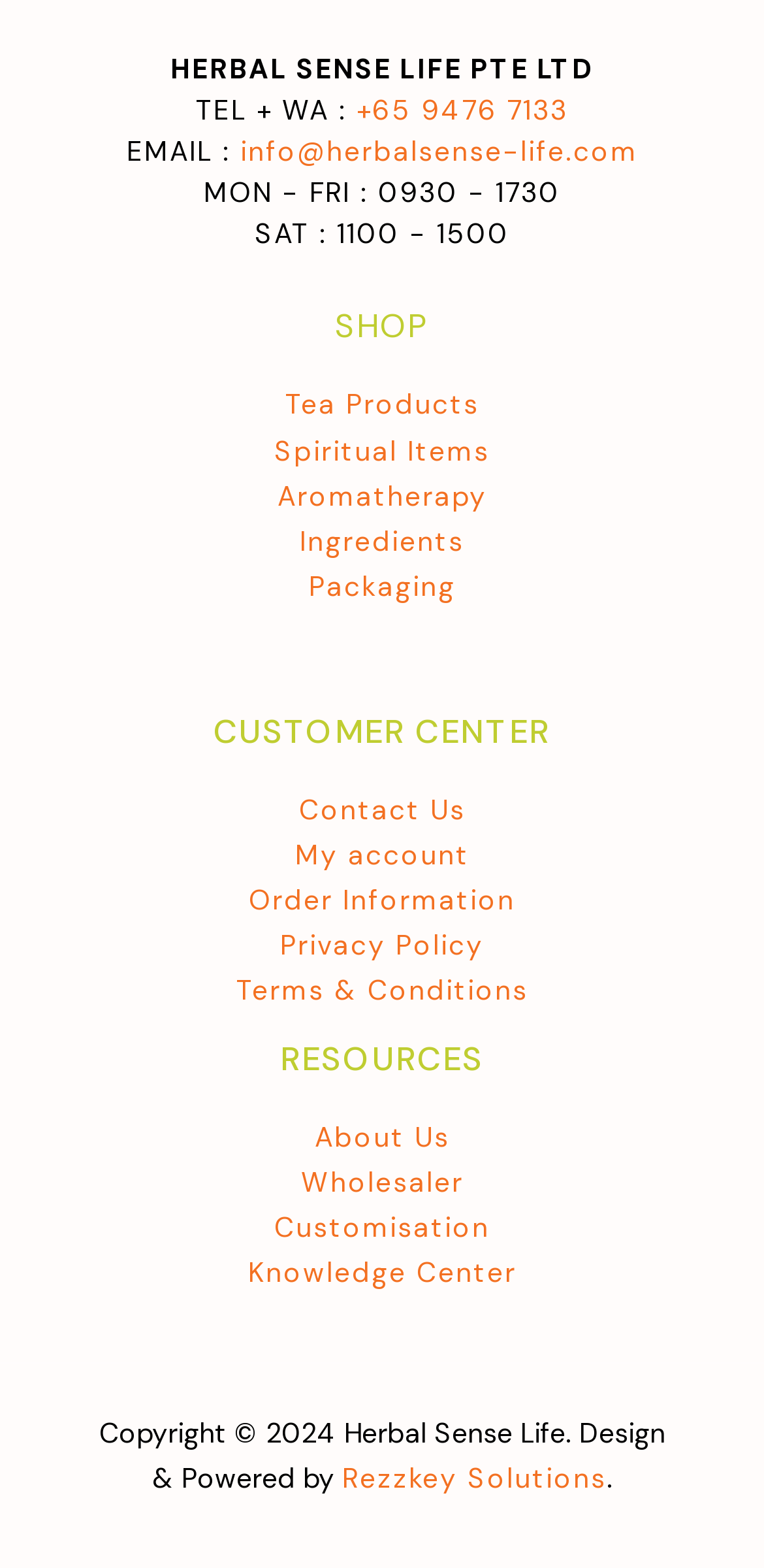What is the name of the company that designed and powered the website?
Answer the question with detailed information derived from the image.

The name of the company that designed and powered the website can be found at the bottom of the webpage, in the copyright section, which states 'Design & Powered by Rezzkey Solutions'.